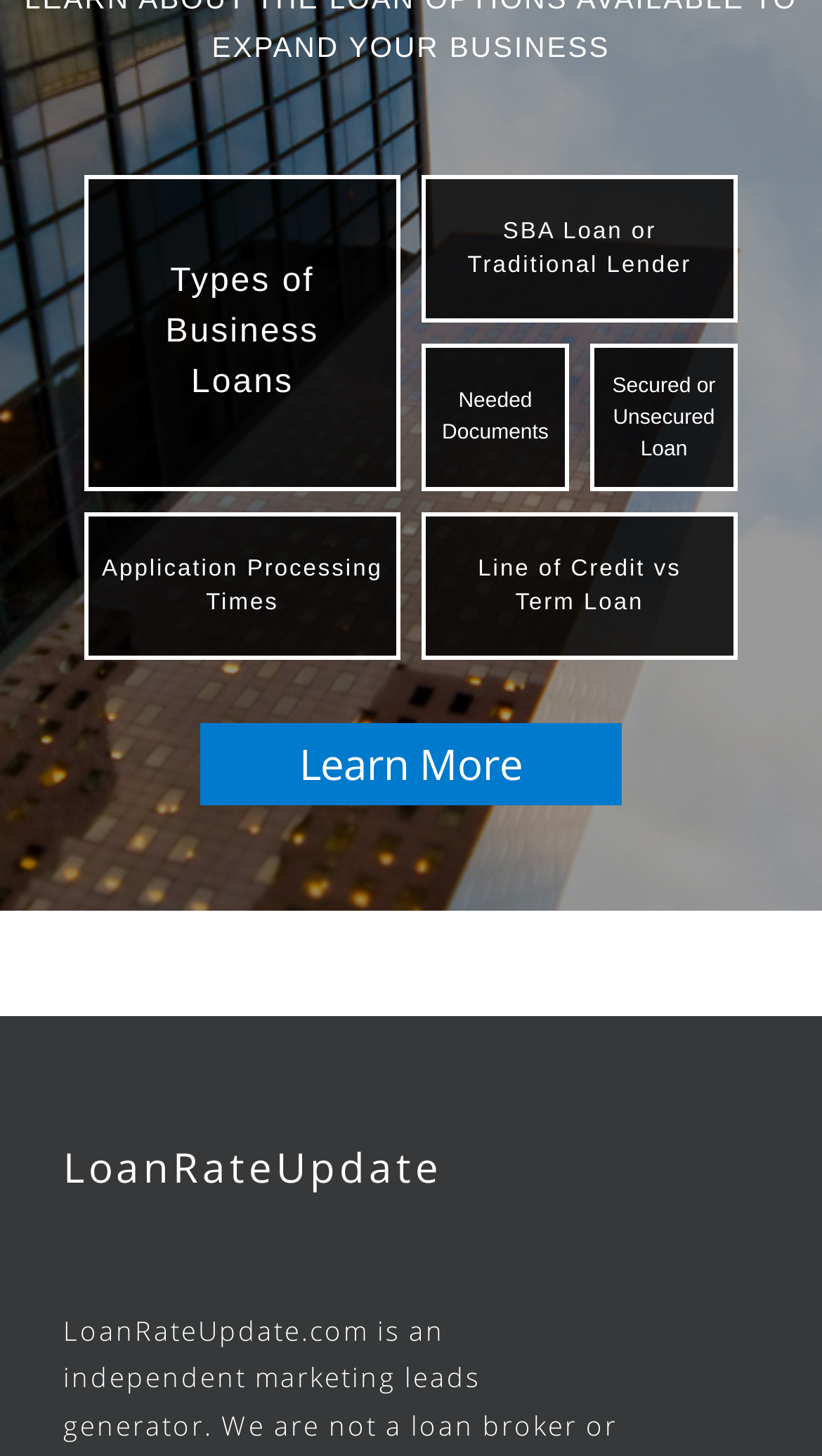Use a single word or phrase to answer the question: What is the text above the 'Learn More' button?

LoanRateUpdate